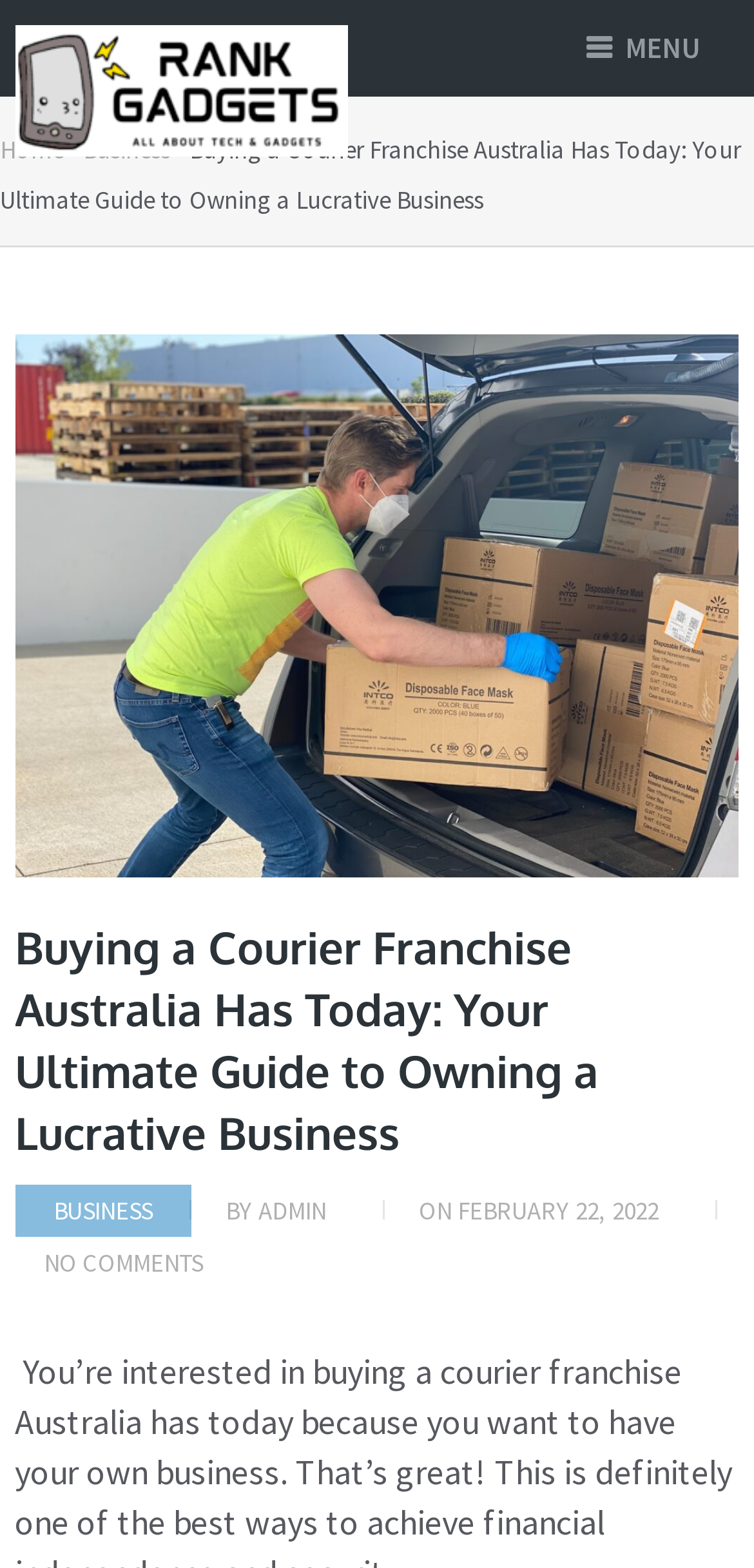How many comments does the article have?
Refer to the image and provide a concise answer in one word or phrase.

No comments